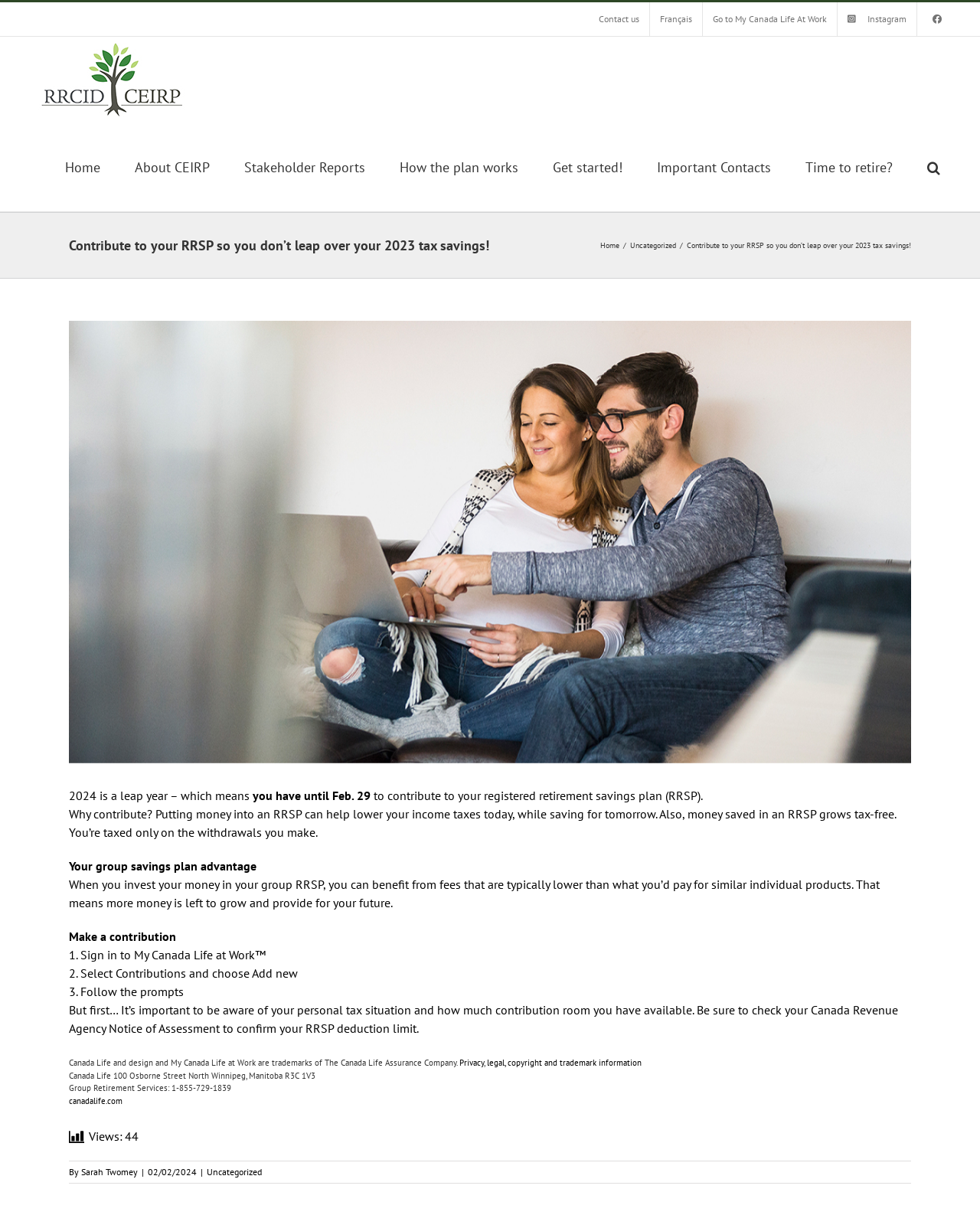Please identify the bounding box coordinates of the area I need to click to accomplish the following instruction: "Search for something".

[0.928, 0.102, 0.977, 0.174]